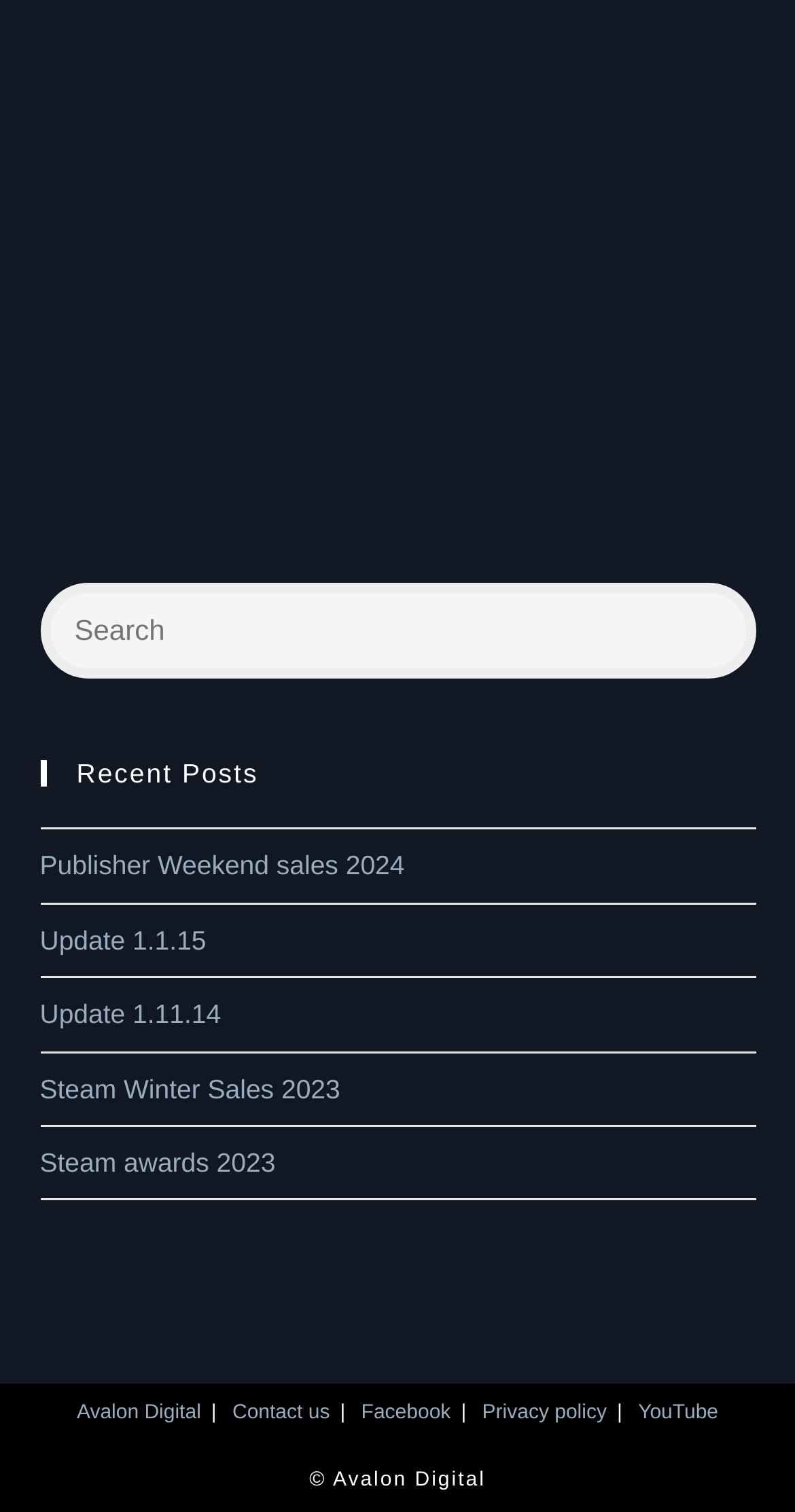Identify the bounding box of the HTML element described as: "Steam awards 2023".

[0.05, 0.759, 0.346, 0.779]